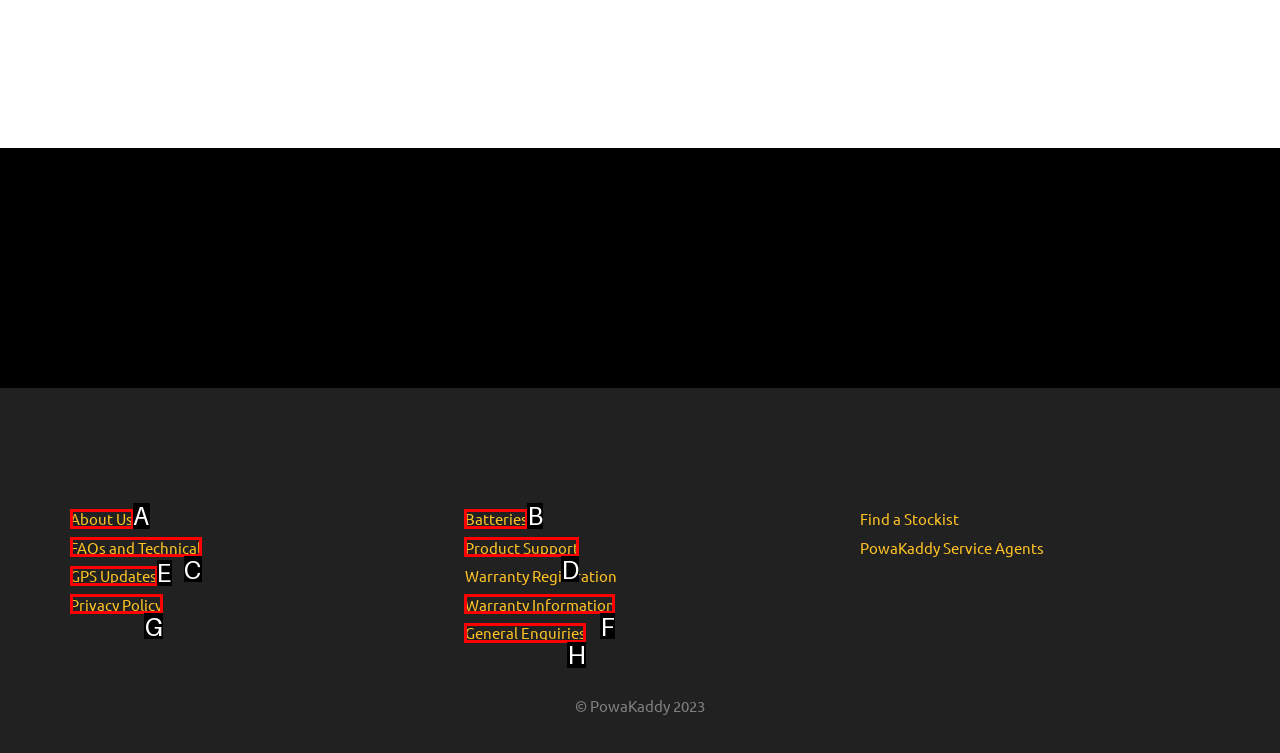Which letter corresponds to the correct option to complete the task: read privacy policy?
Answer with the letter of the chosen UI element.

G